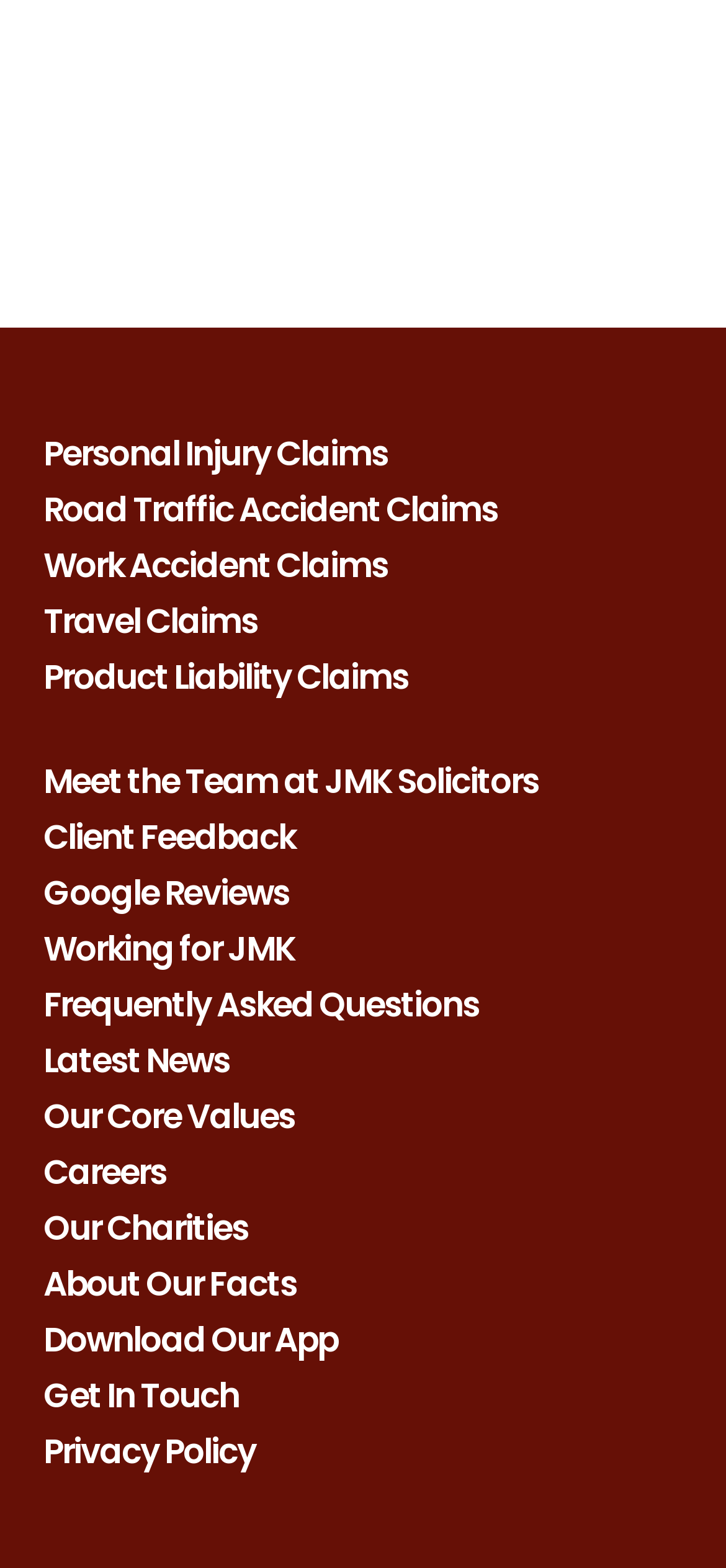Determine the bounding box coordinates of the clickable region to follow the instruction: "Learn about Our Core Values".

[0.06, 0.697, 0.94, 0.723]